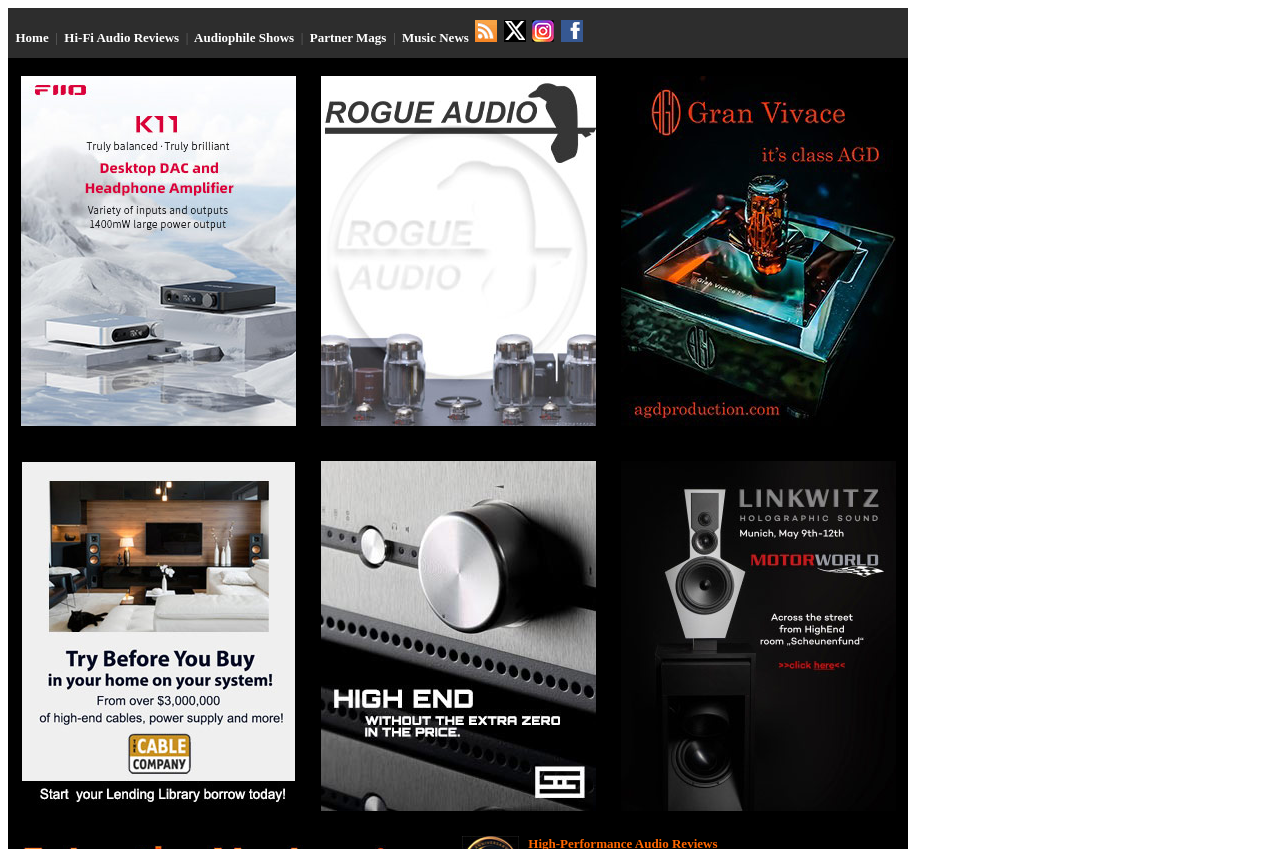Locate the bounding box coordinates of the segment that needs to be clicked to meet this instruction: "Explore Partner Mags".

[0.242, 0.035, 0.302, 0.053]